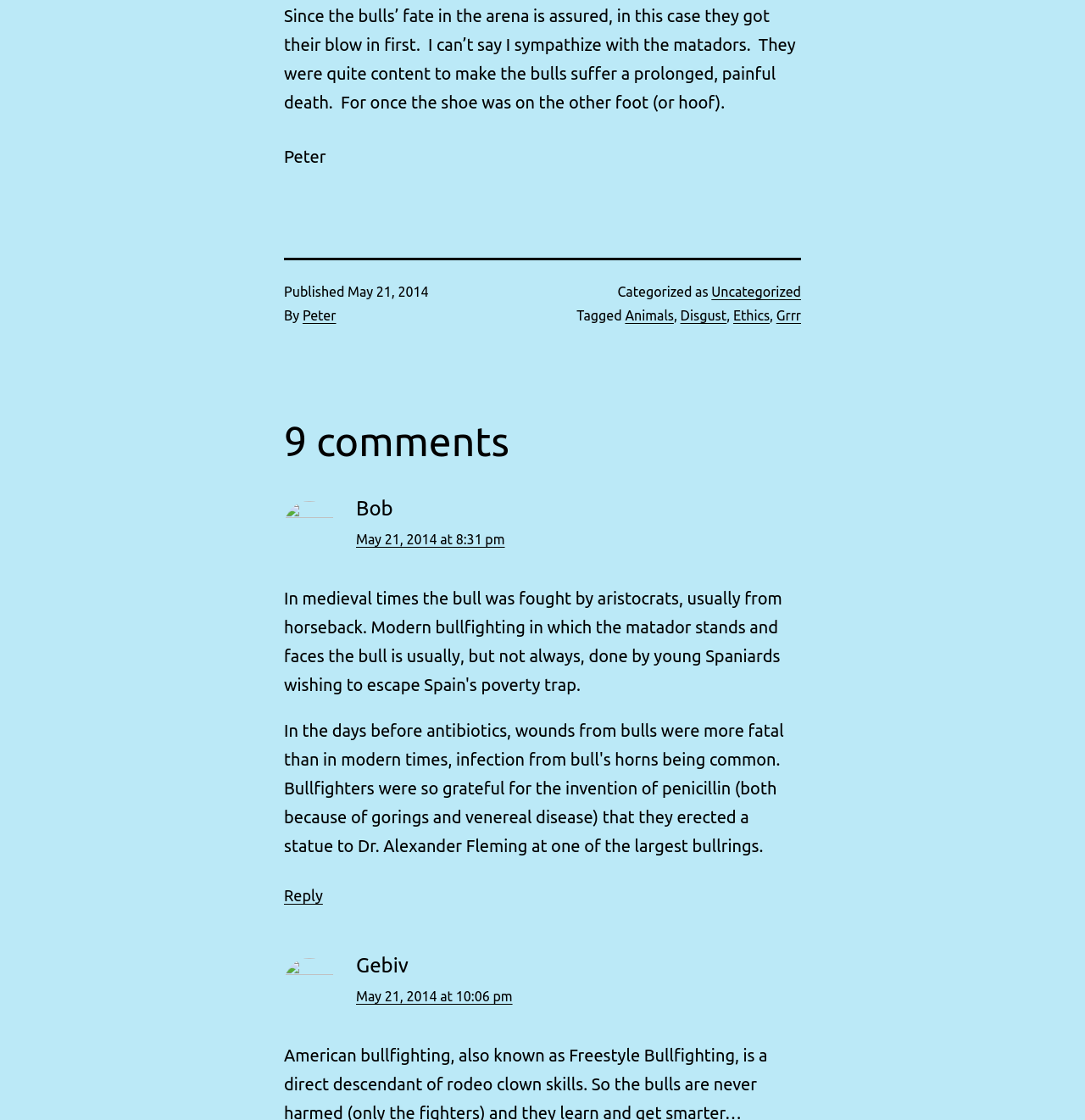How many comments are there on the article?
Refer to the image and provide a one-word or short phrase answer.

9